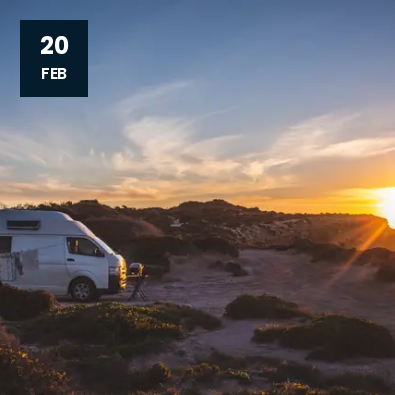What is the mood evoked by the image?
Using the image, elaborate on the answer with as much detail as possible.

The image evokes a sense of tranquility and adventure, which is perfect for enthusiasts of outdoor exploration and road trips. The serene sunset scene, the warm glow of the setting sun, and the vehicle parked on the sandy terrain all contribute to this mood.